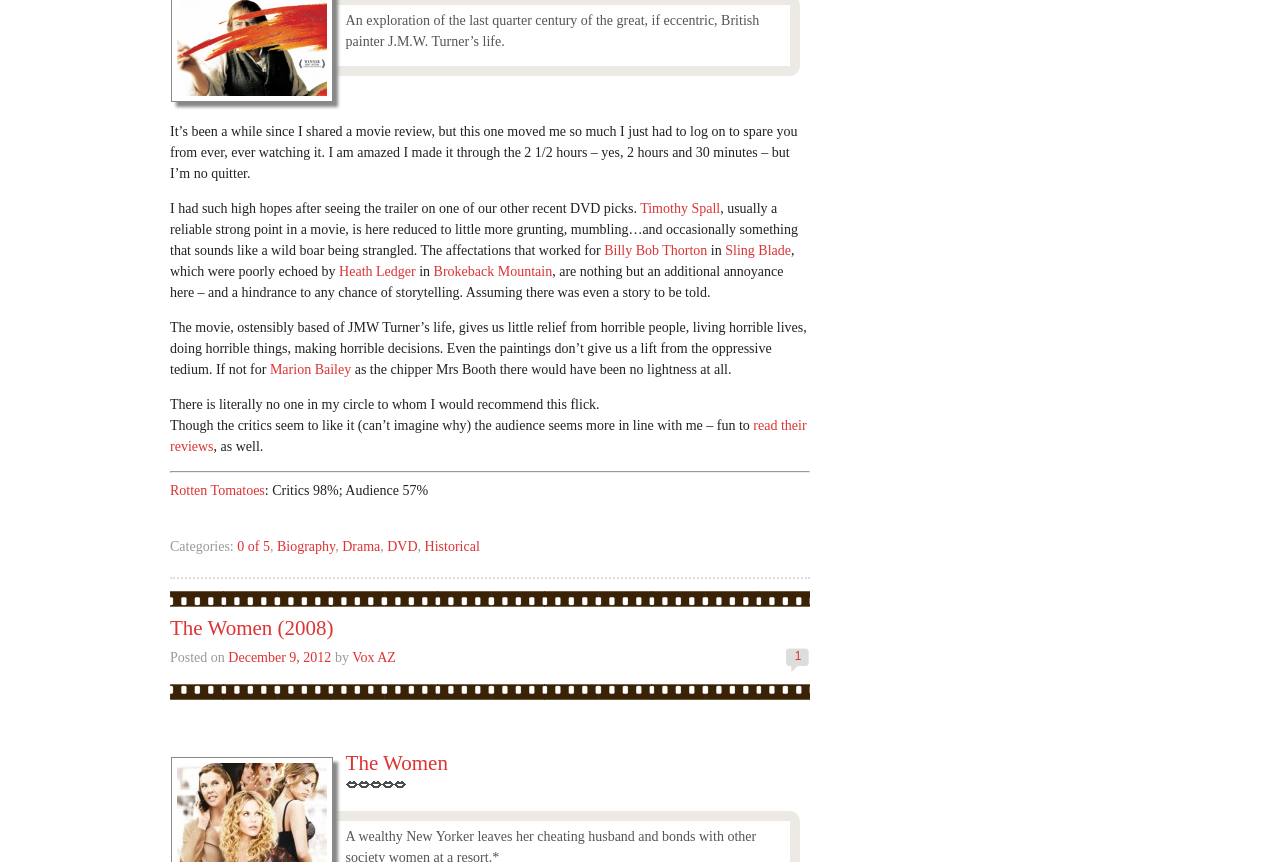Answer this question using a single word or a brief phrase:
Who is the author of the movie review?

Vox AZ